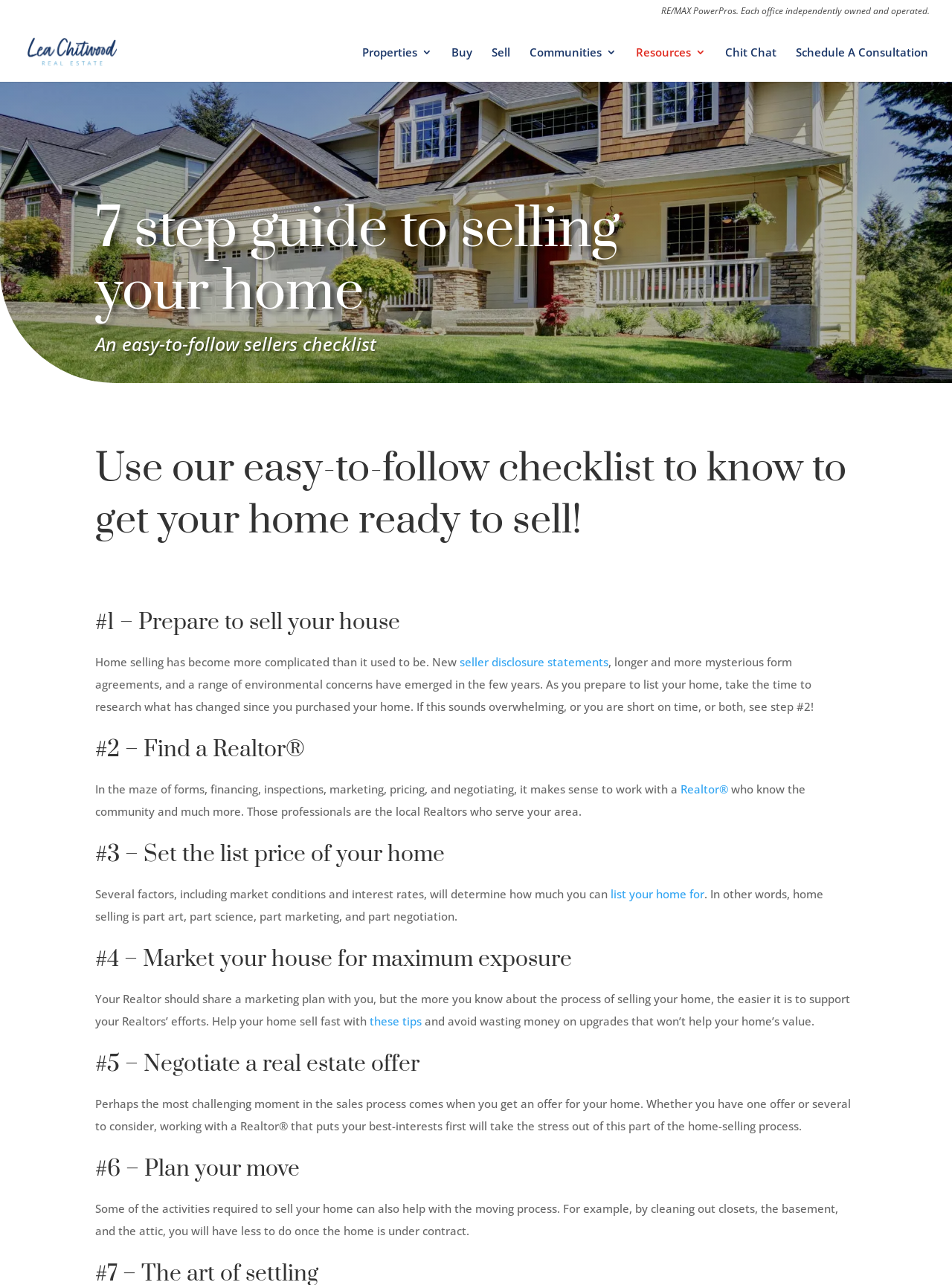What is the purpose of step #2 in selling a home?
Answer the question with detailed information derived from the image.

According to the webpage, step #2 in selling a home is to find a Realtor, which makes sense because a Realtor can help with the complex process of selling a home, including forms, financing, inspections, marketing, pricing, and negotiating.